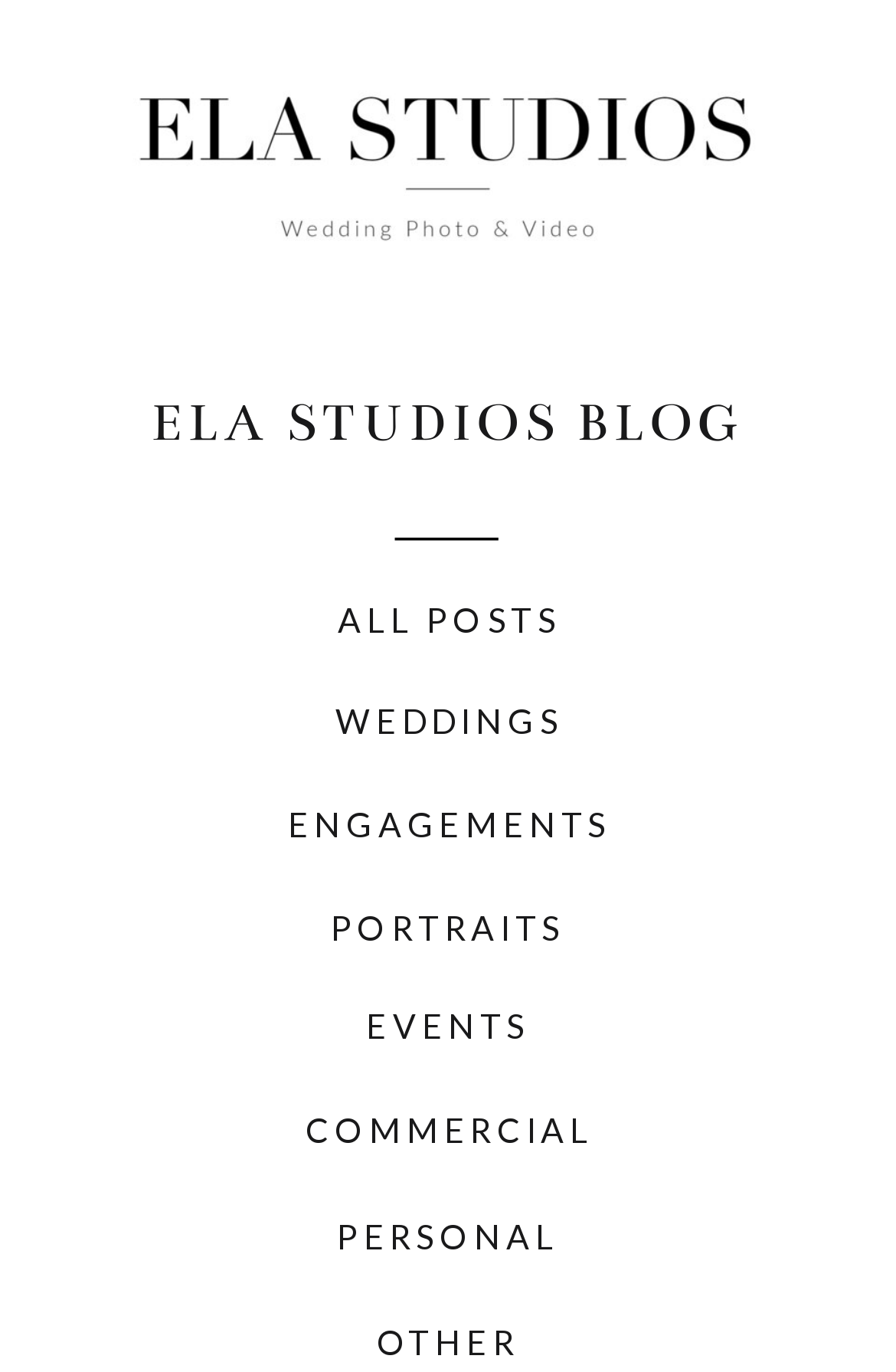Indicate the bounding box coordinates of the element that must be clicked to execute the instruction: "view WEDDINGS". The coordinates should be given as four float numbers between 0 and 1, i.e., [left, top, right, bottom].

[0.375, 0.51, 0.628, 0.541]